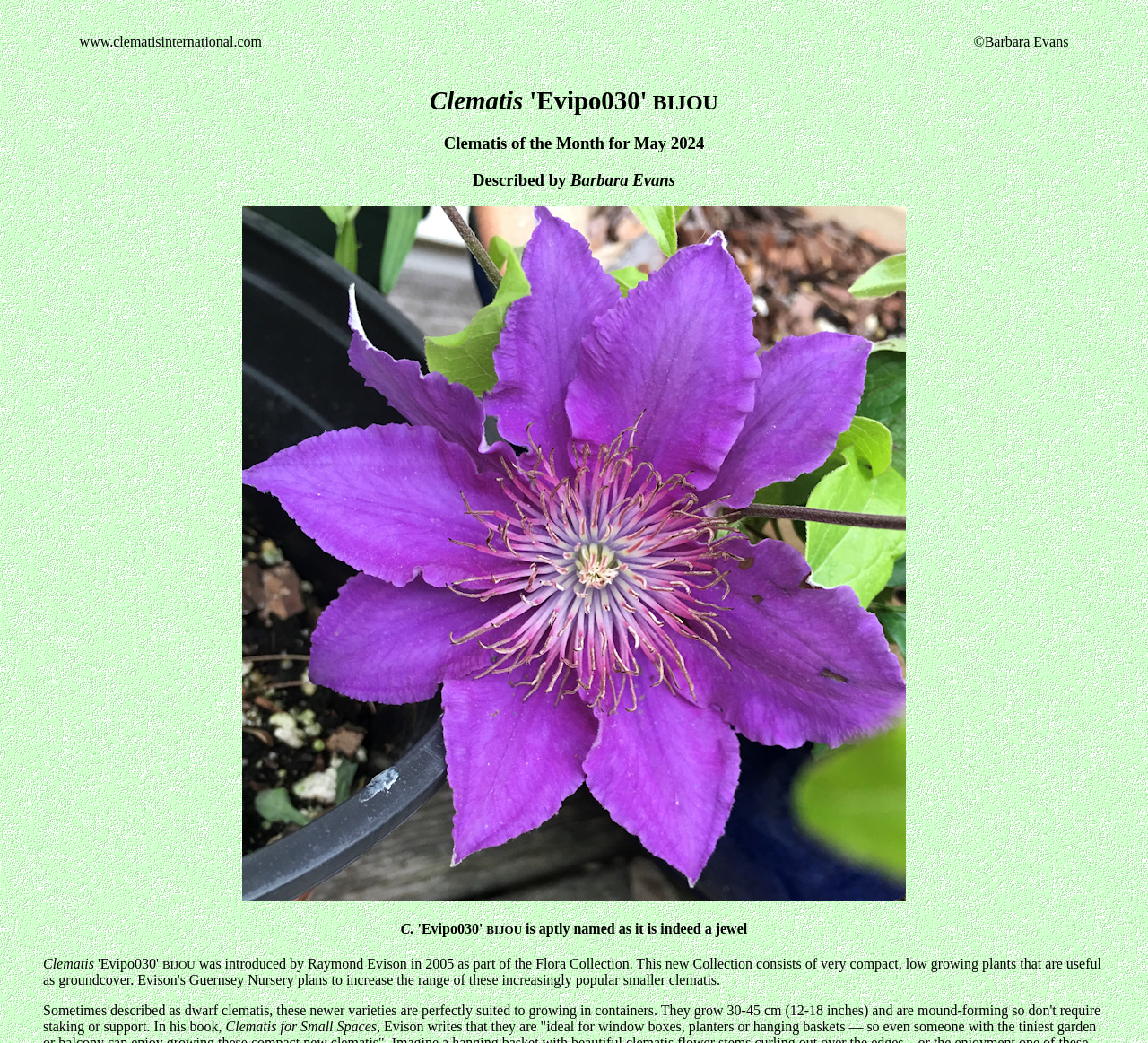Create an elaborate caption that covers all aspects of the webpage.

The webpage is about the Clematis Gallery 331, specifically featuring a clematis variety called 'Evipo030' BIJOU. At the top of the page, there are three headings that introduce the content: "Clematis 'Evipo030' BIJOU", "Clematis of the Month for May 2024", and "Described by Barbara Evans". 

Below these headings, there is a large image of the clematis 'Evipo030' BIJOU, taking up most of the page's width. The image is credited to Barbara Evans. 

To the right of the image, there is a heading that describes the clematis, stating that it is aptly named as it is indeed a jewel. Below this heading, there are two lines of text. The first line simply reads "Clematis", and the second line reads "Clematis for Small Spaces". These lines are positioned near the bottom of the page.